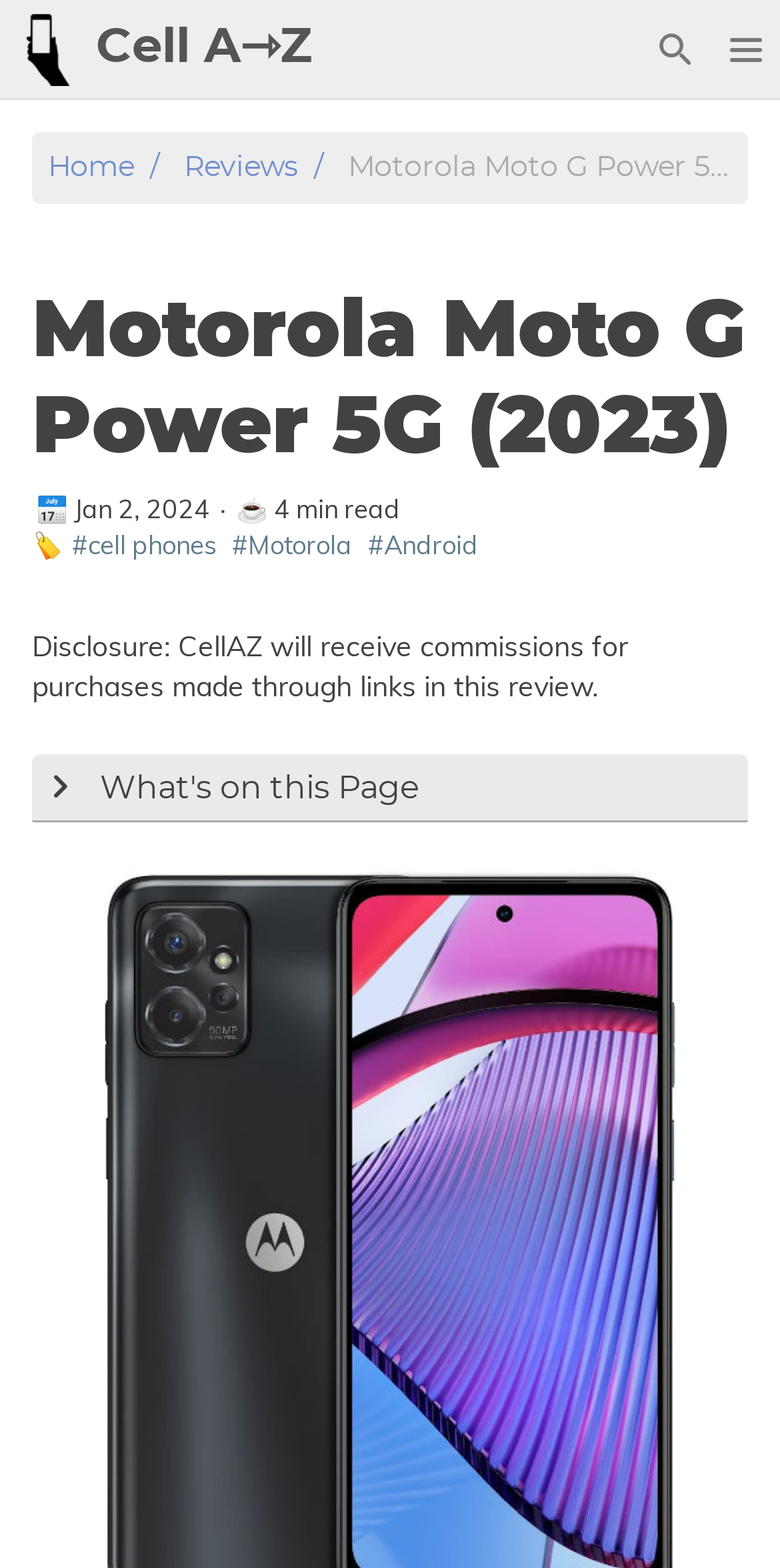How many links are in the breadcrumbs navigation?
Please answer the question with a single word or phrase, referencing the image.

2